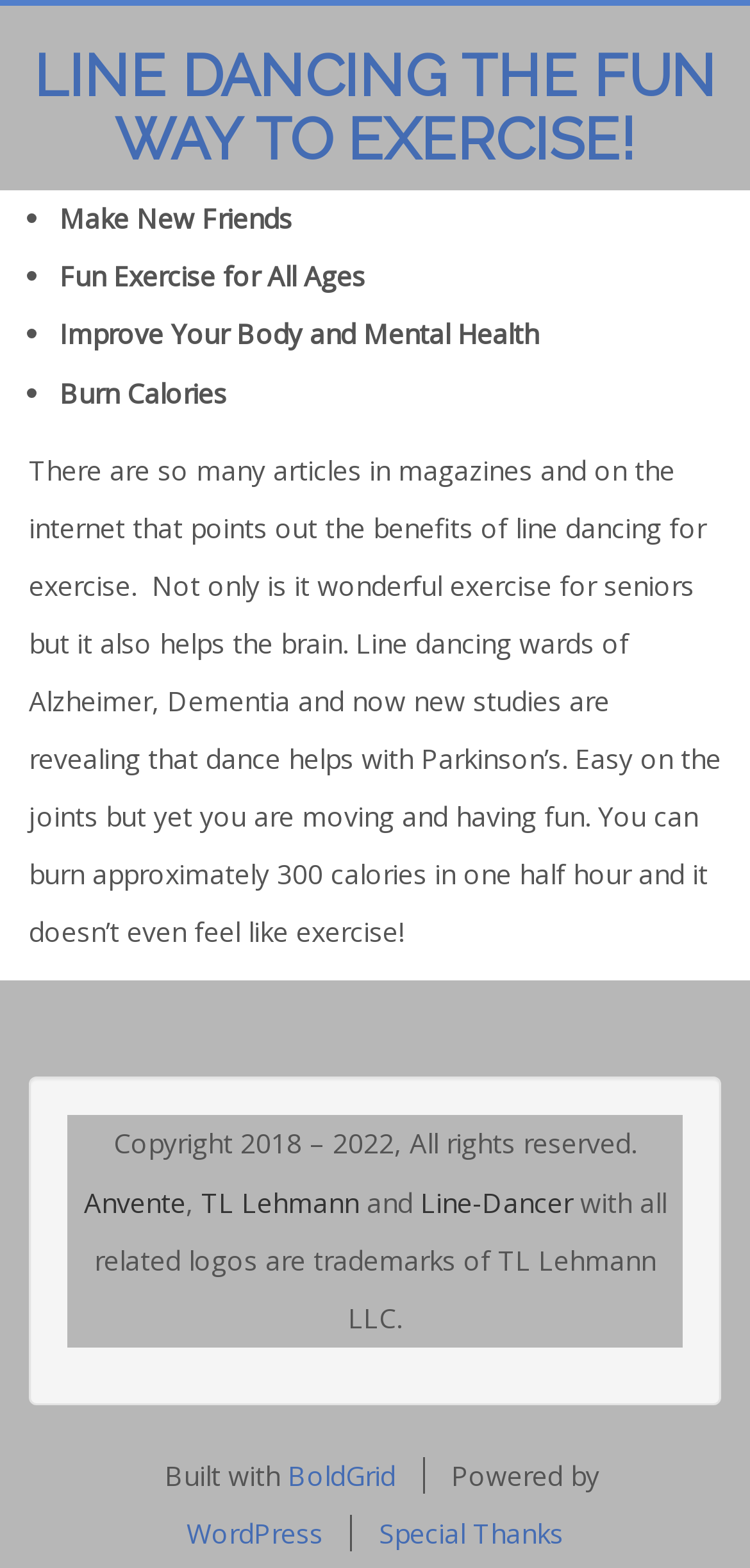What is the benefit of line dancing for seniors?
Deliver a detailed and extensive answer to the question.

According to the webpage, line dancing is not only wonderful exercise for seniors but it also helps the brain. It wards off Alzheimer, Dementia, and now new studies are revealing that dance helps with Parkinson’s.